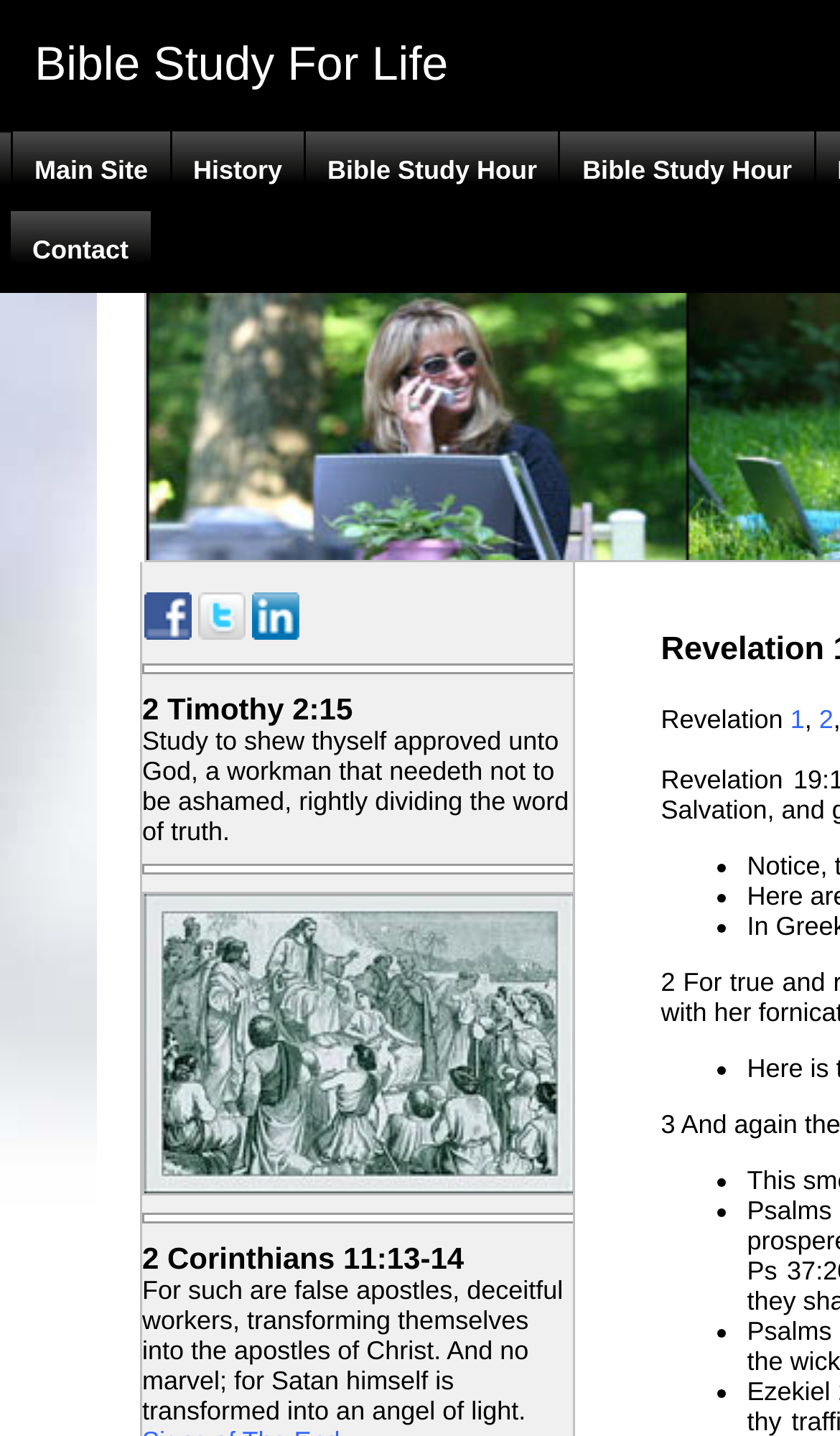How many links are there in the top navigation bar?
Refer to the screenshot and answer in one word or phrase.

5